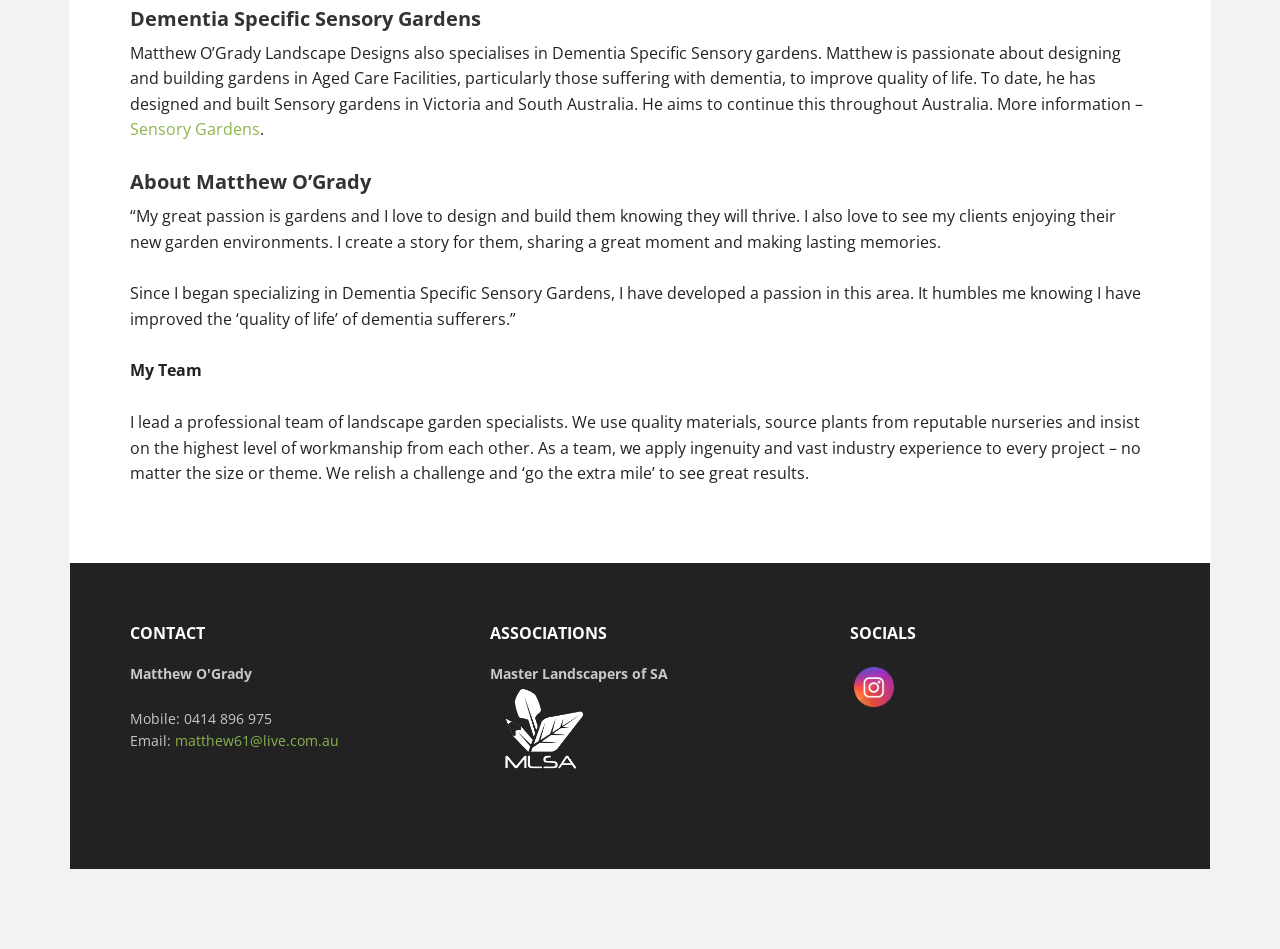What is Matthew O'Grady's profession?
Respond with a short answer, either a single word or a phrase, based on the image.

Landscape designer